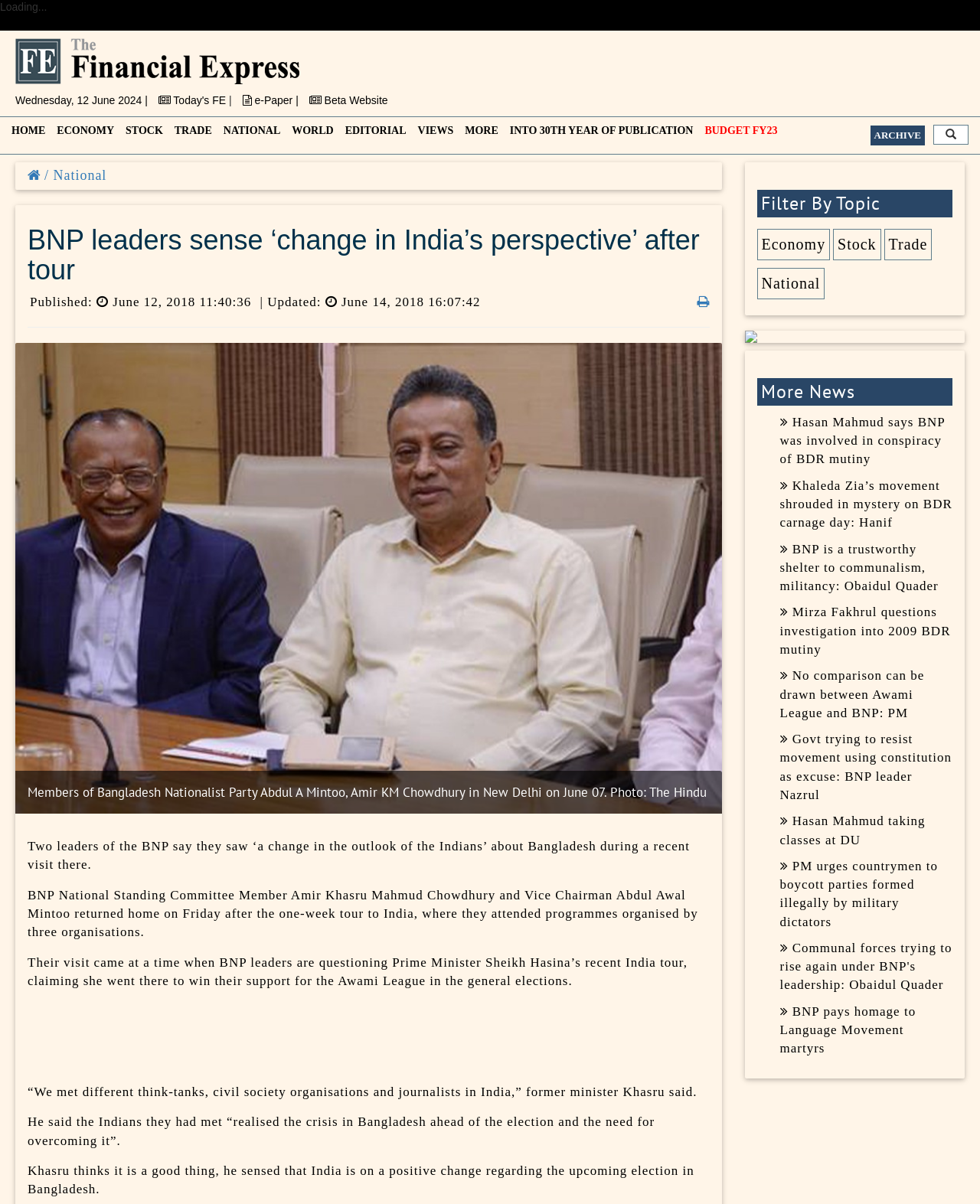Please specify the bounding box coordinates of the clickable region necessary for completing the following instruction: "Visit 'ARCHIVE' page". The coordinates must consist of four float numbers between 0 and 1, i.e., [left, top, right, bottom].

[0.888, 0.104, 0.944, 0.121]